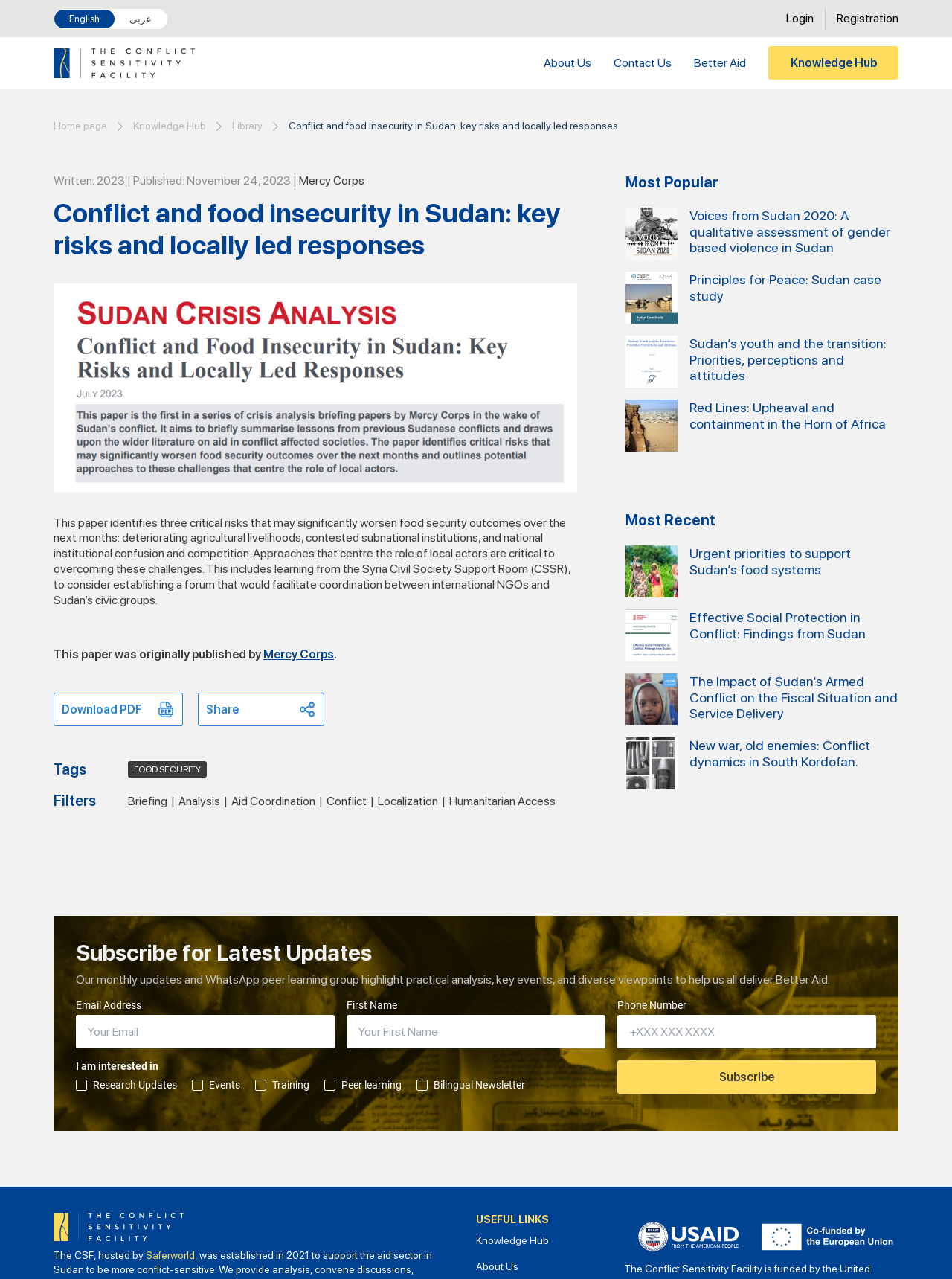Identify the bounding box coordinates for the element that needs to be clicked to fulfill this instruction: "Download the PDF". Provide the coordinates in the format of four float numbers between 0 and 1: [left, top, right, bottom].

[0.056, 0.542, 0.192, 0.568]